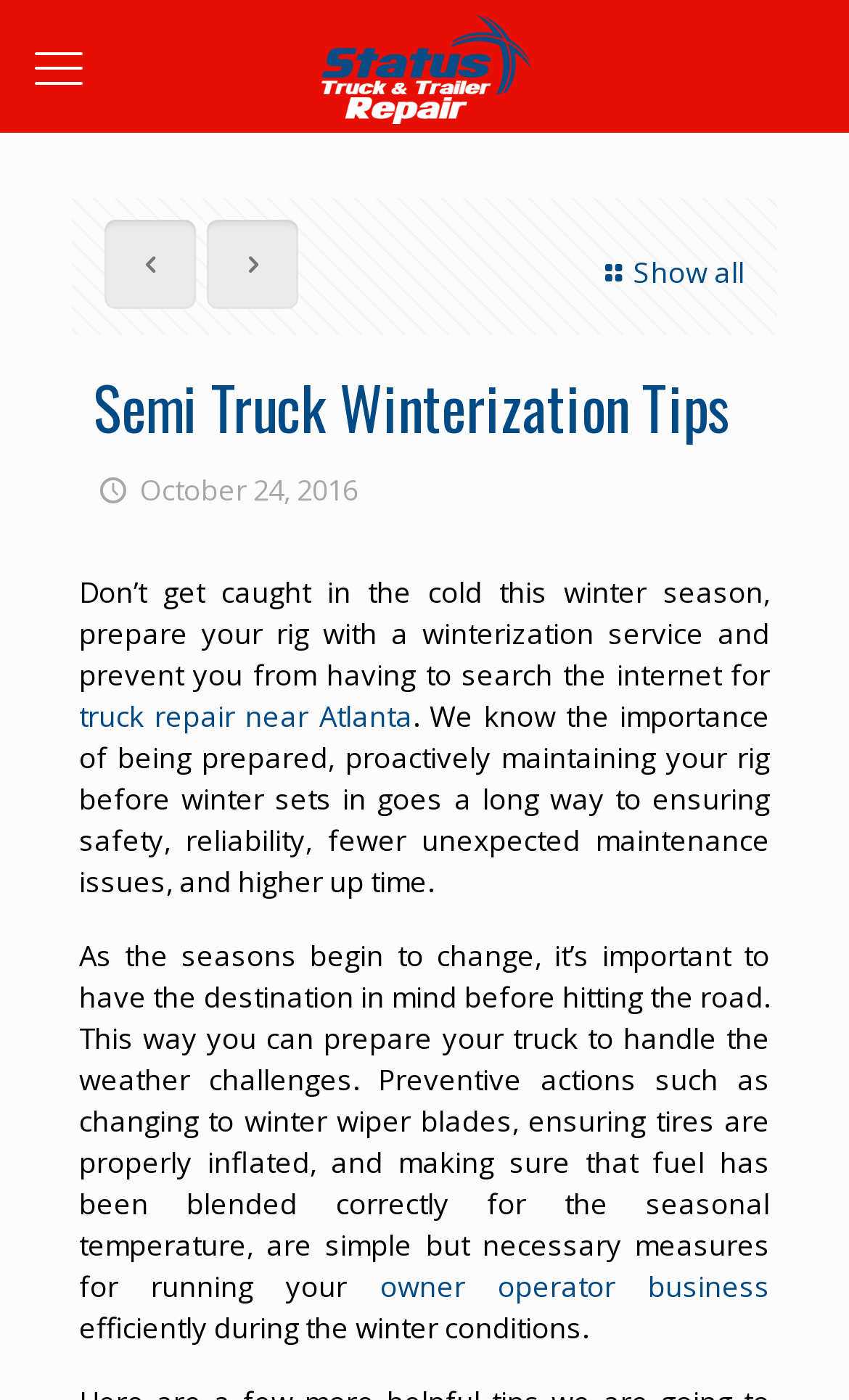Locate the bounding box of the UI element based on this description: "Show all". Provide four float numbers between 0 and 1 as [left, top, right, bottom].

[0.7, 0.157, 0.877, 0.233]